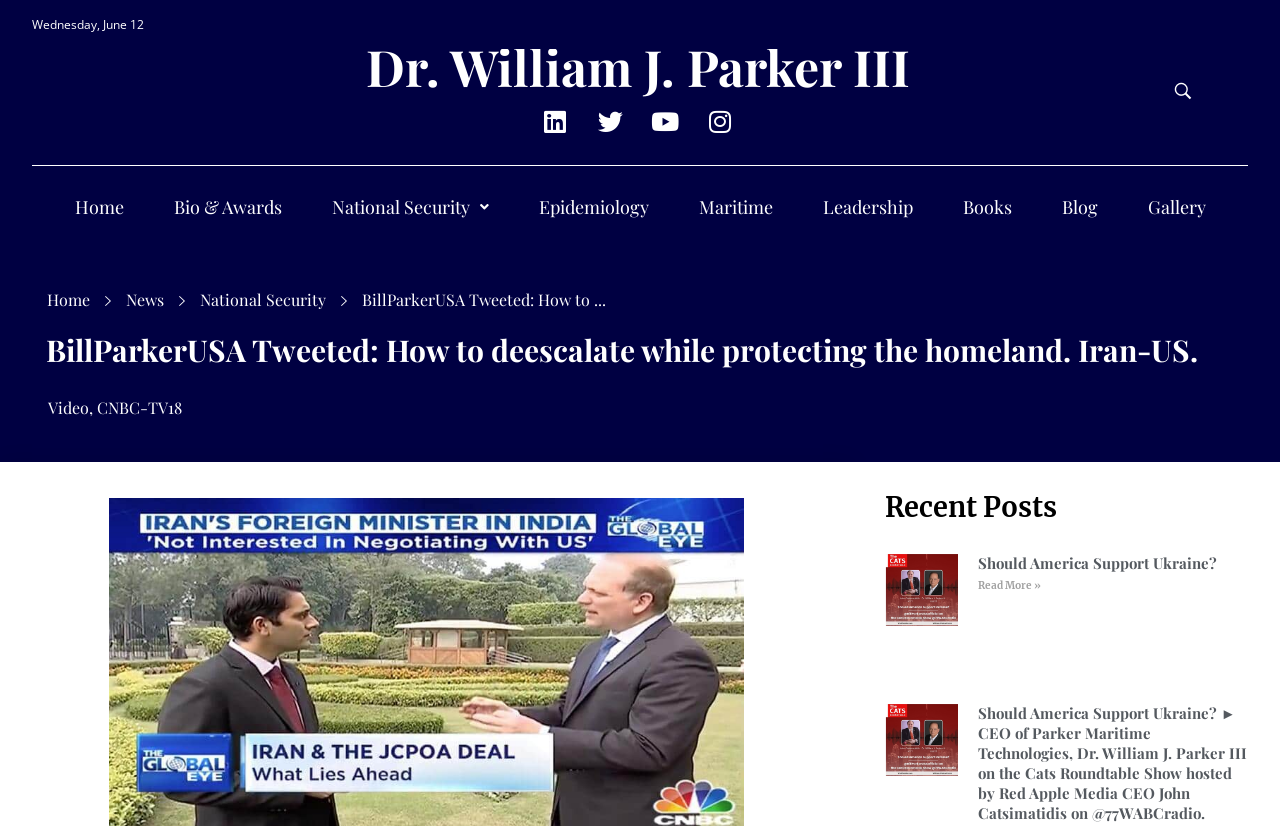Respond to the question below with a single word or phrase: What is the date mentioned on the webpage?

Wednesday, June 12